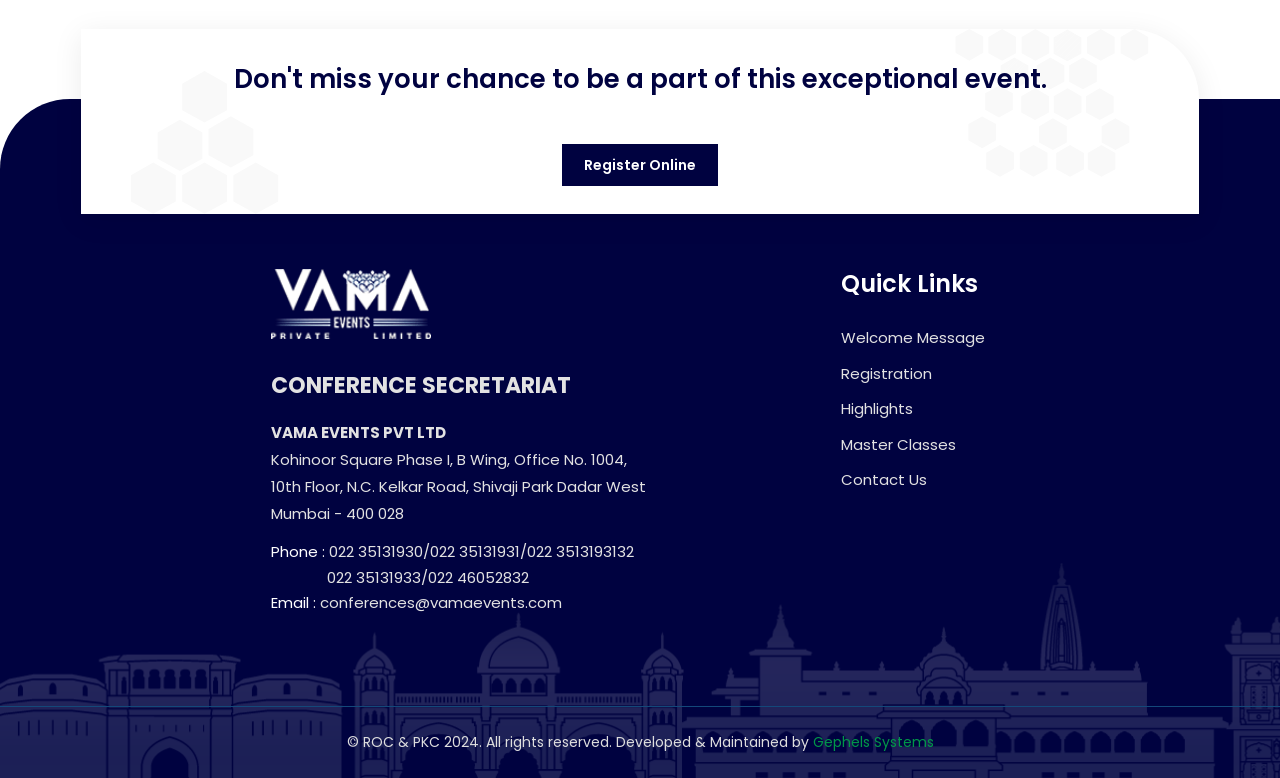Using the description: "FAQ’s", identify the bounding box of the corresponding UI element in the screenshot.

None